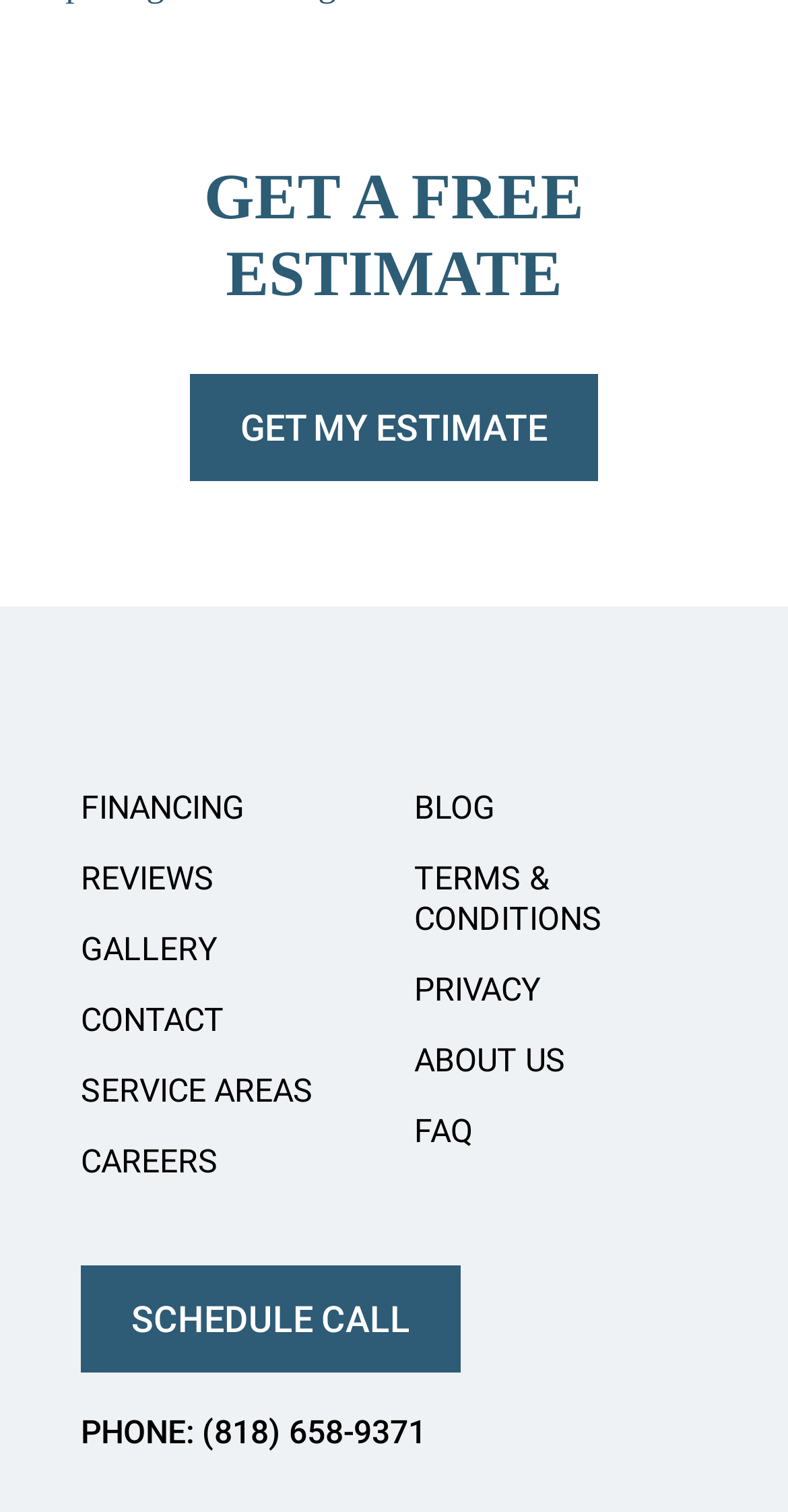Provide a short answer using a single word or phrase for the following question: 
What is the purpose of the 'SCHEDULE CALL' link?

To schedule a call